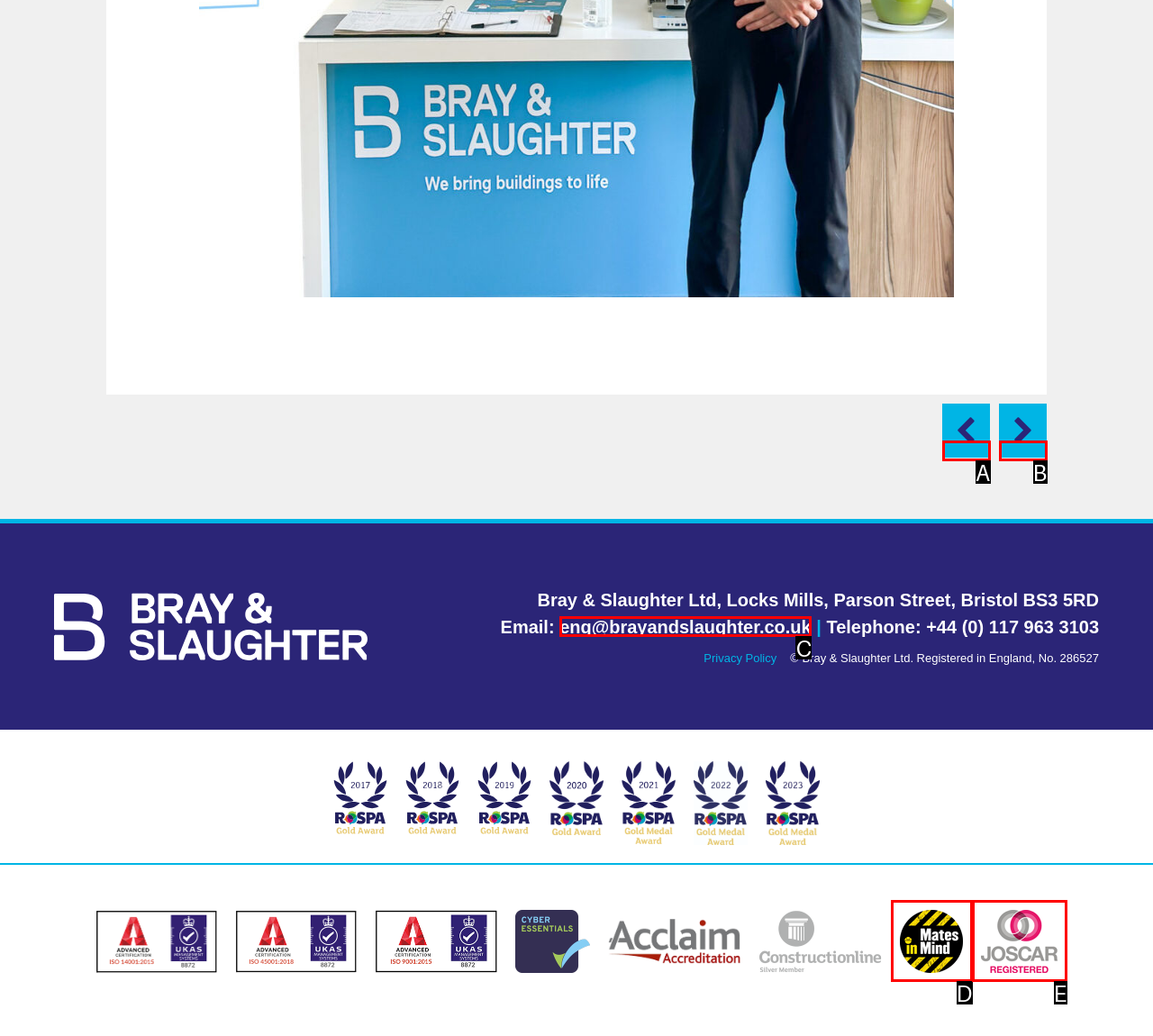Pick the option that best fits the description: enq@brayandslaughter.co.uk. Reply with the letter of the matching option directly.

C